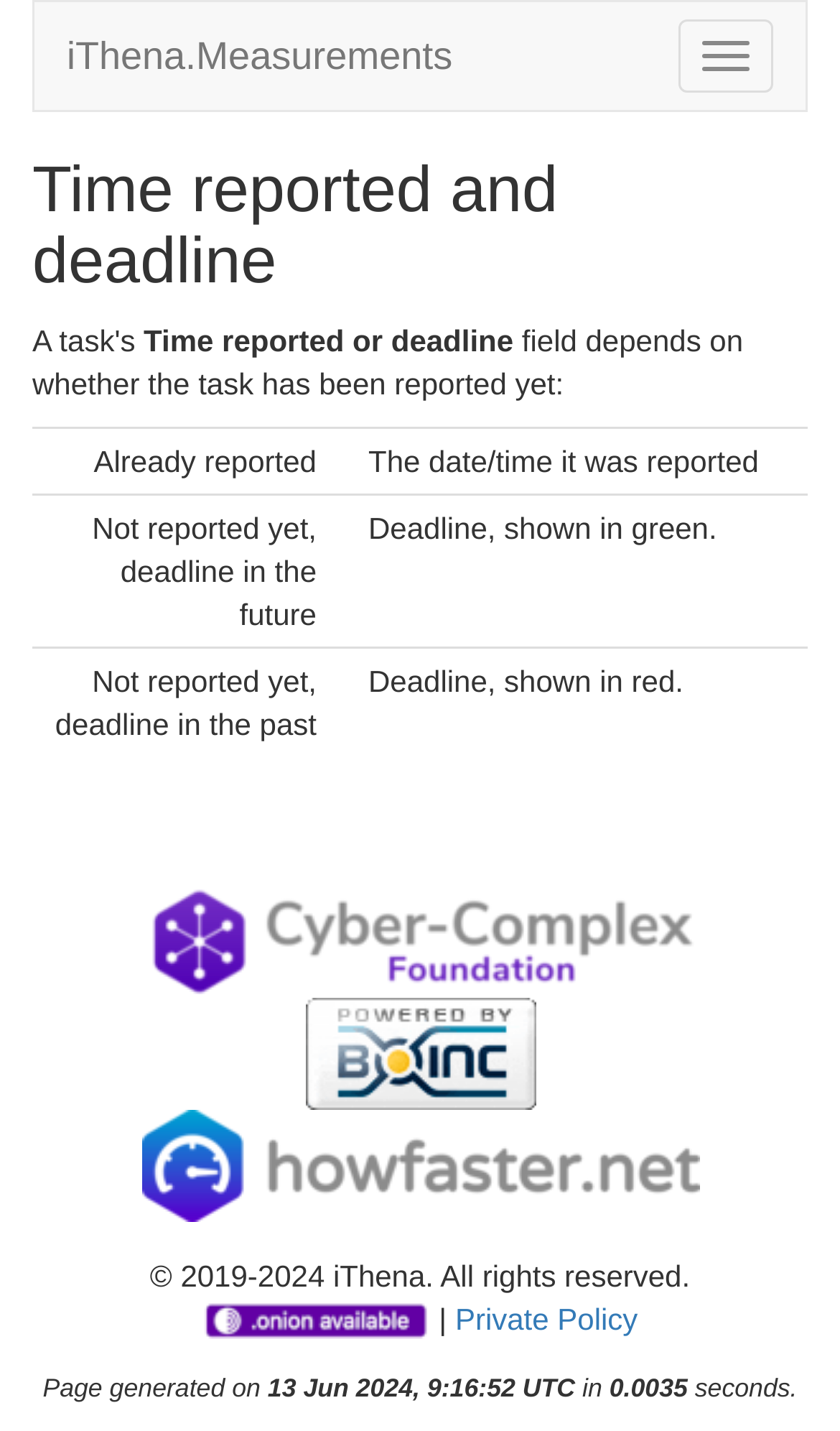Answer this question using a single word or a brief phrase:
What is the purpose of the table on this webpage?

To display task status